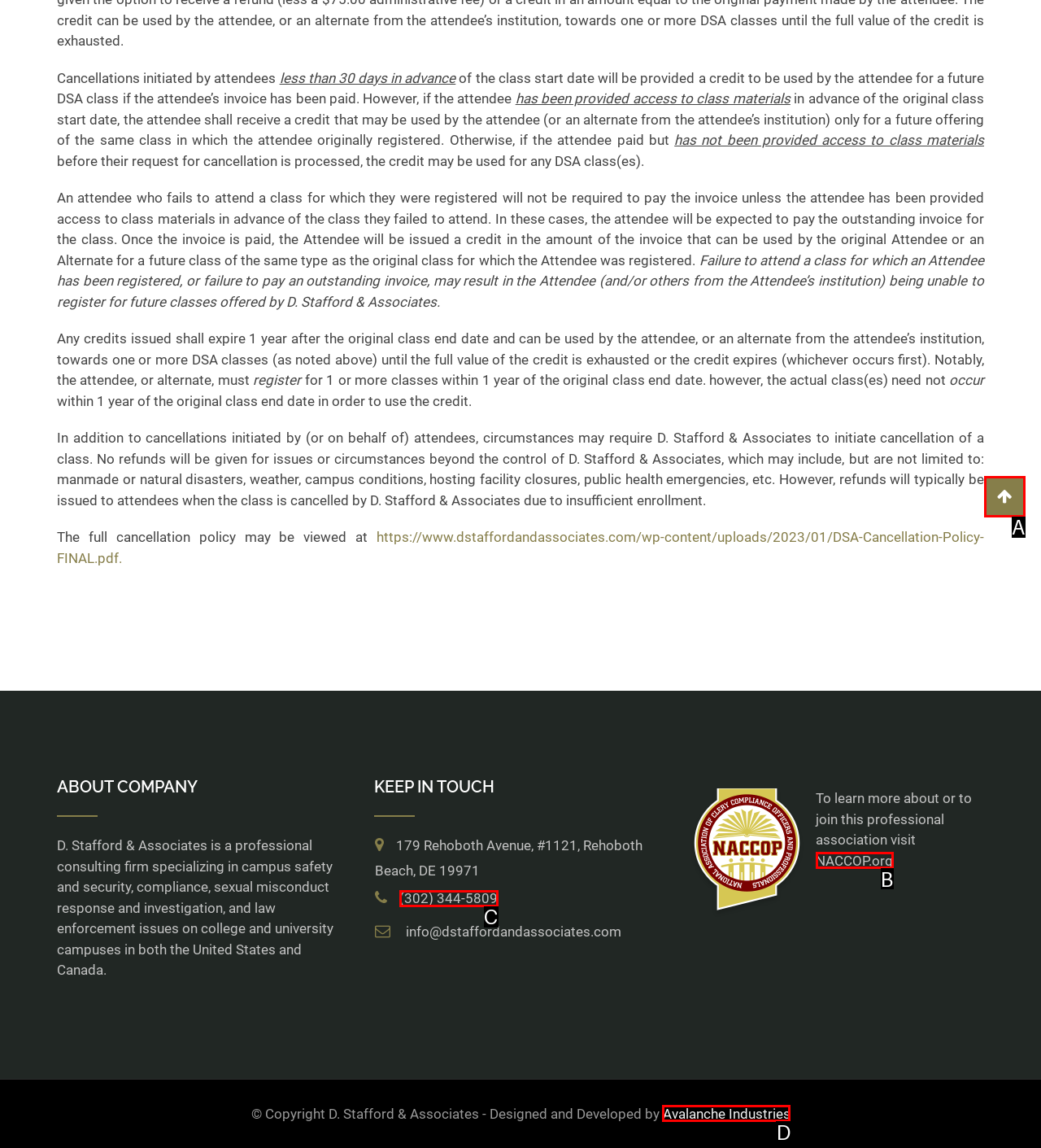Using the given description: 繁體中文, identify the HTML element that corresponds best. Answer with the letter of the correct option from the available choices.

None